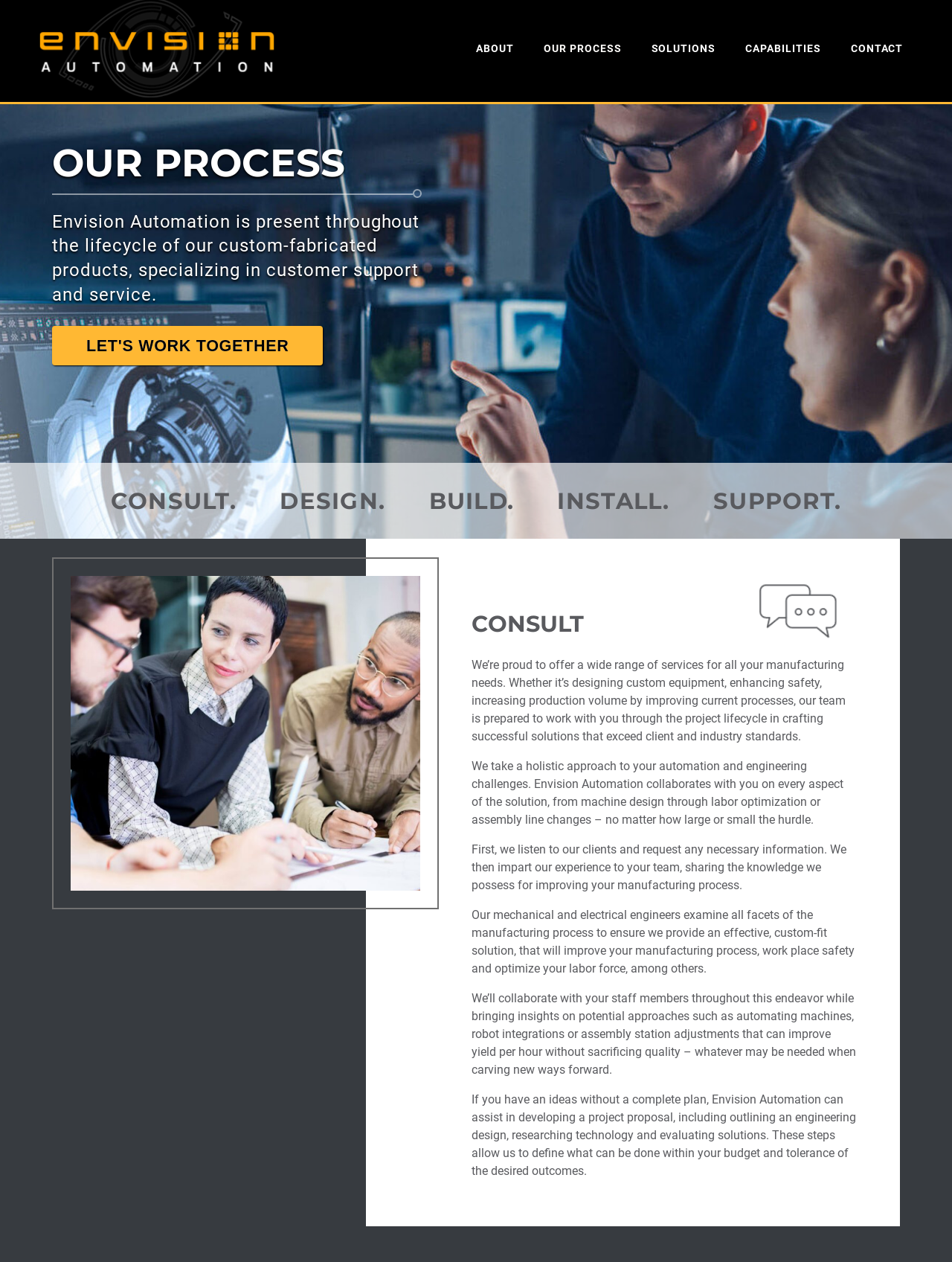Provide a one-word or short-phrase answer to the question:
How does Envision Automation approach client projects?

Holistic approach